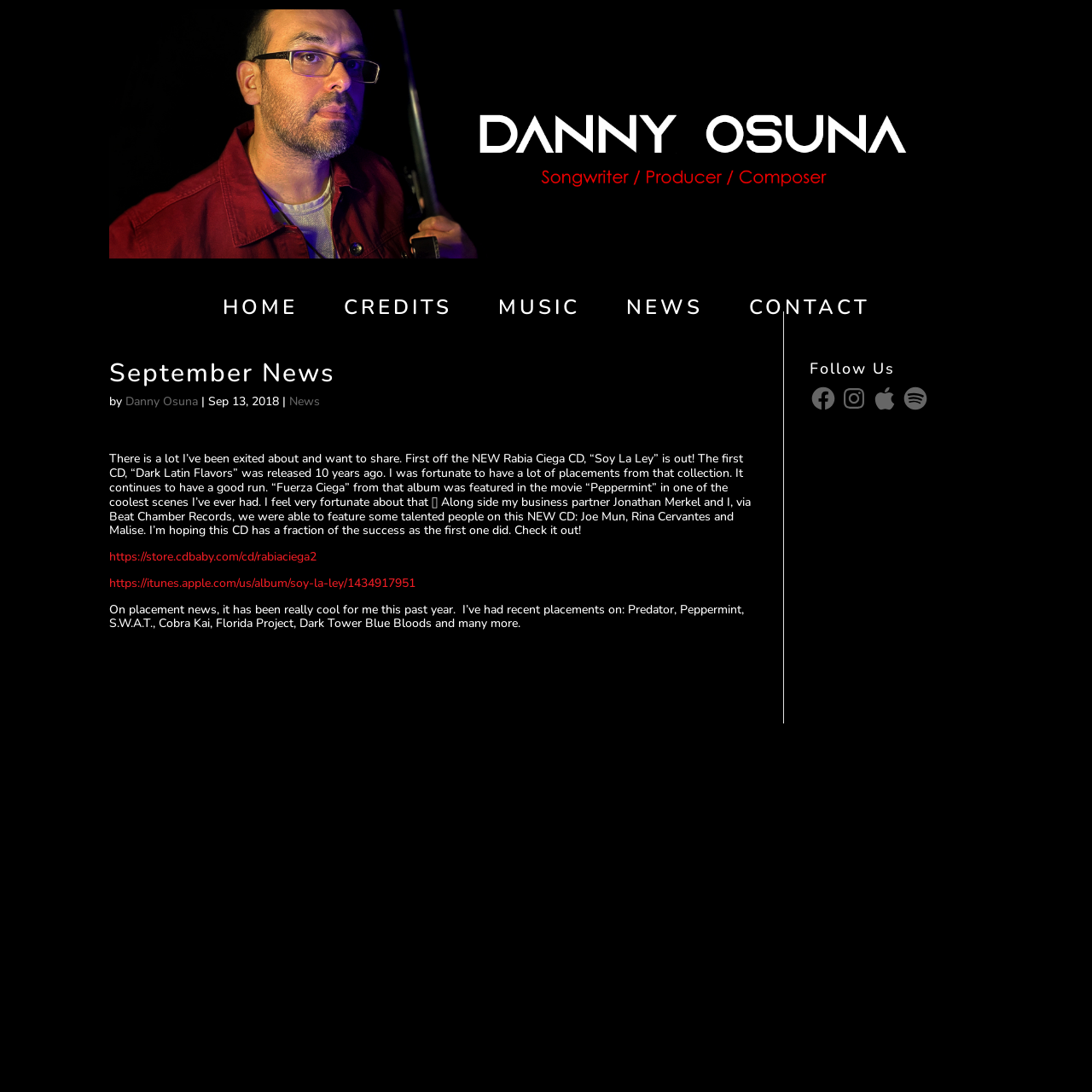Provide a short answer to the following question with just one word or phrase: How many social media platforms are listed in the 'Follow Us' section?

4